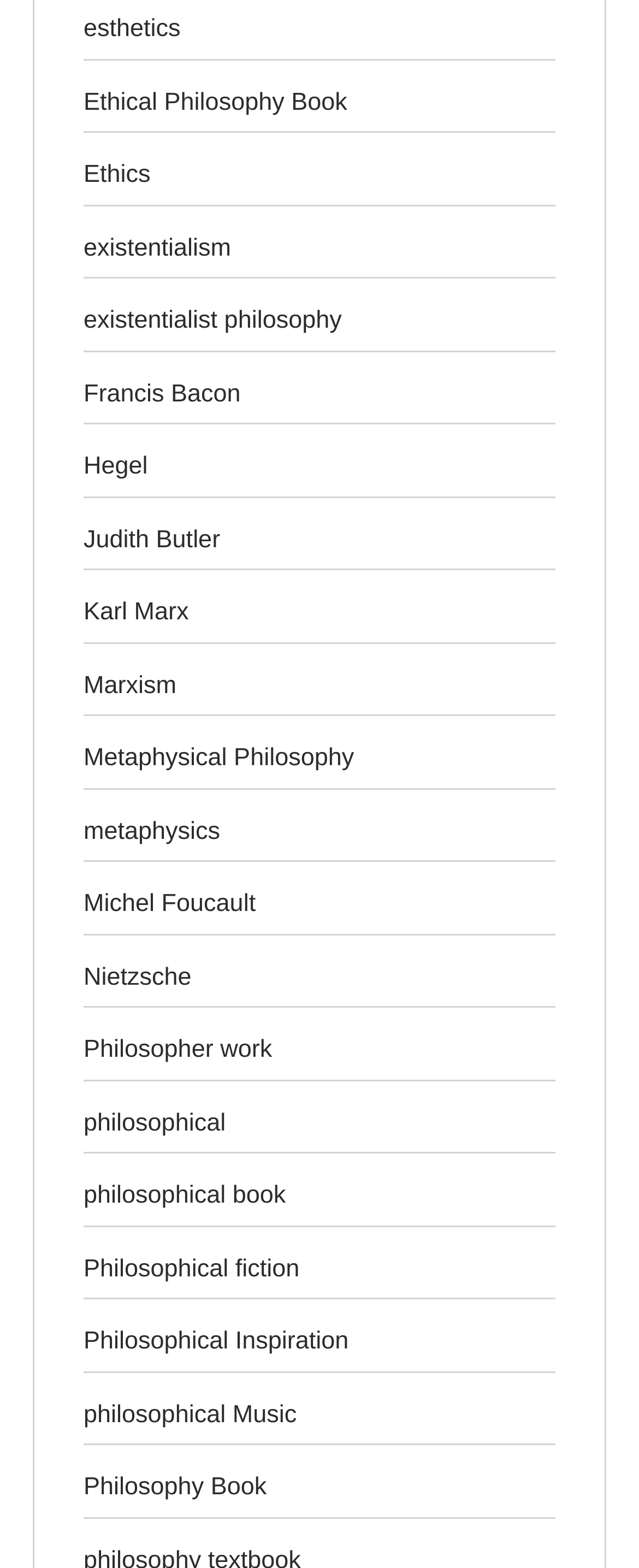Determine the bounding box coordinates of the clickable region to follow the instruction: "visit the page of existentialist philosophy".

[0.131, 0.195, 0.535, 0.213]